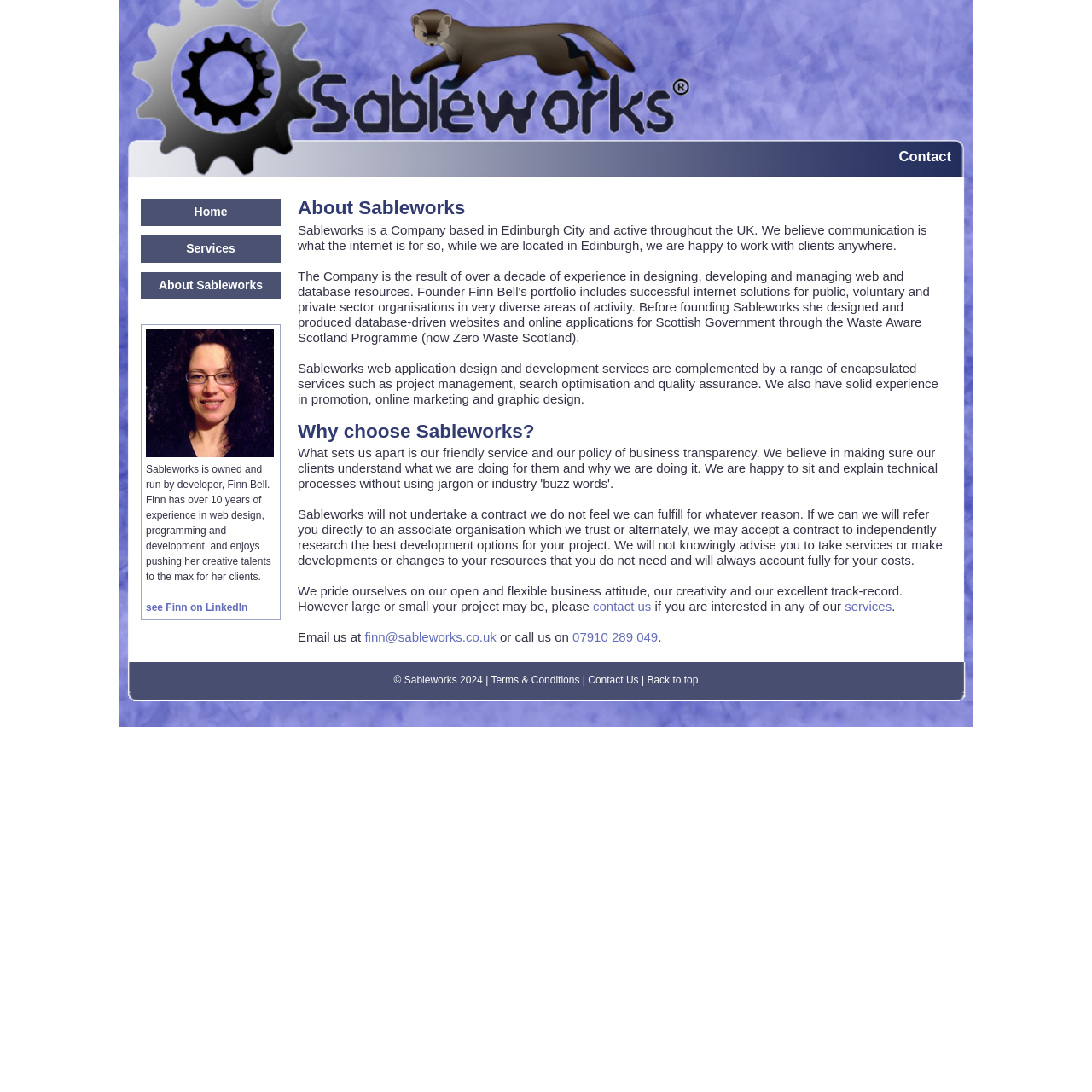Can you specify the bounding box coordinates for the region that should be clicked to fulfill this instruction: "Get free quotes".

None